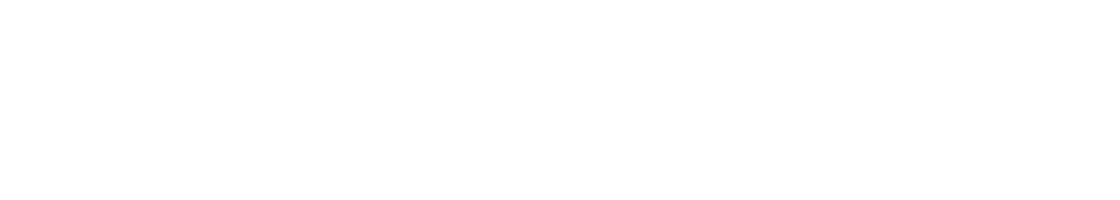Who is primarily affected by Neuroblastoma?
Please answer the question with as much detail and depth as you can.

Neuroblastoma primarily affects children, as stated in the caption, which highlights the importance of Theia's efforts in funding vital childhood cancer research projects and supporting families affected by this disease.